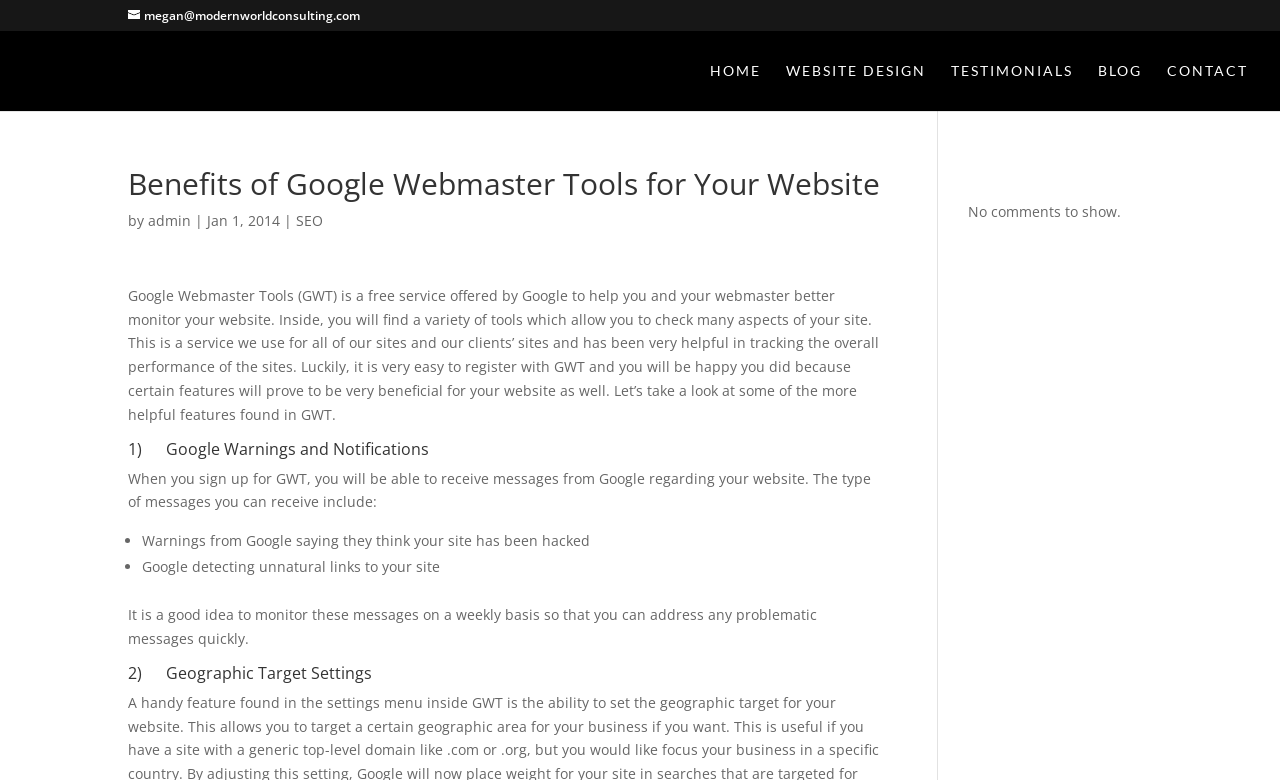Identify the bounding box coordinates for the element that needs to be clicked to fulfill this instruction: "Click on the 'Rust Patrol' link". Provide the coordinates in the format of four float numbers between 0 and 1: [left, top, right, bottom].

None